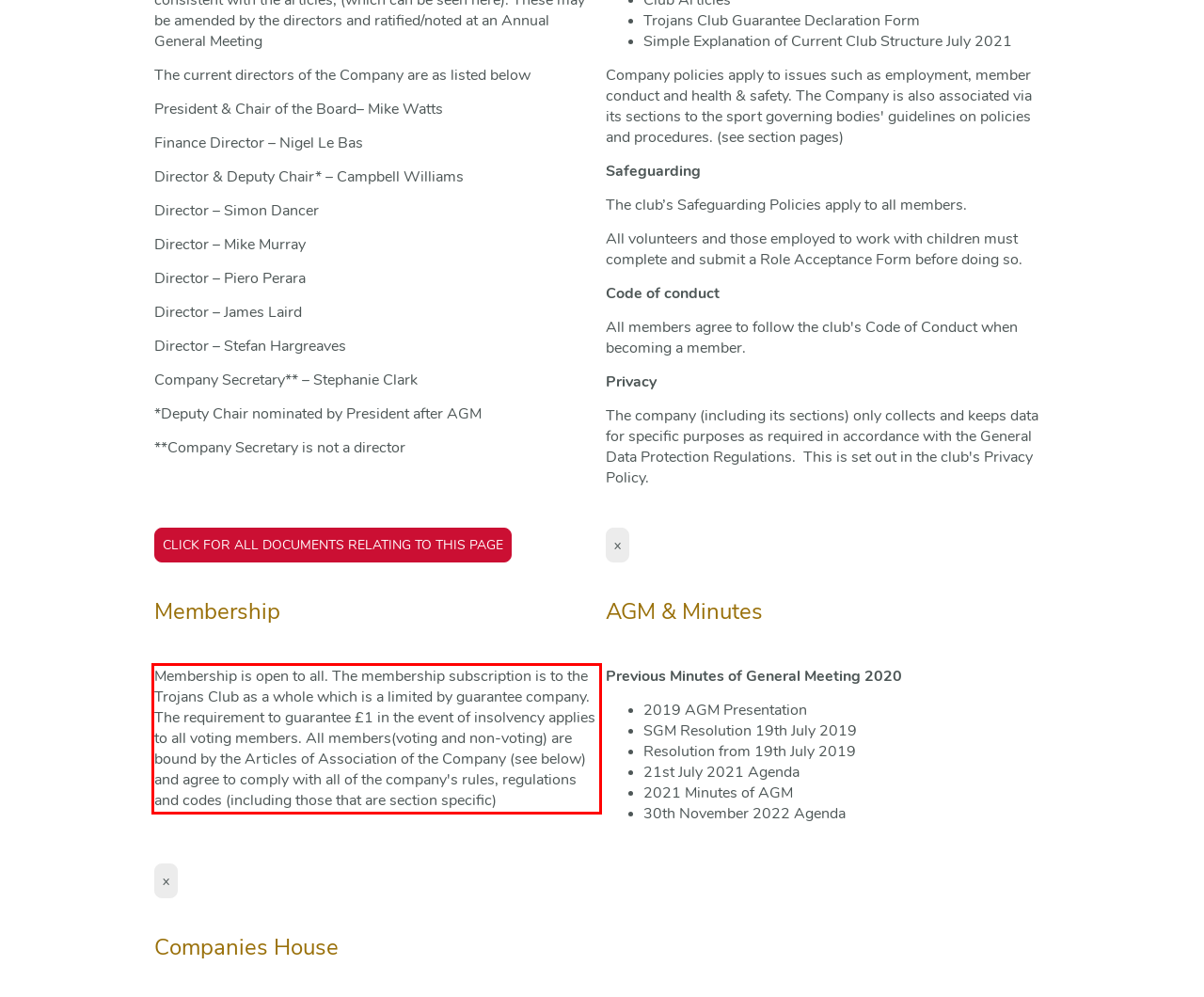Inspect the webpage screenshot that has a red bounding box and use OCR technology to read and display the text inside the red bounding box.

Membership is open to all. The membership subscription is to the Trojans Club as a whole which is a limited by guarantee company. The requirement to guarantee £1 in the event of insolvency applies to all voting members. All members(voting and non-voting) are bound by the Articles of Association of the Company (see below) and agree to comply with all of the company's rules, regulations and codes (including those that are section specific)